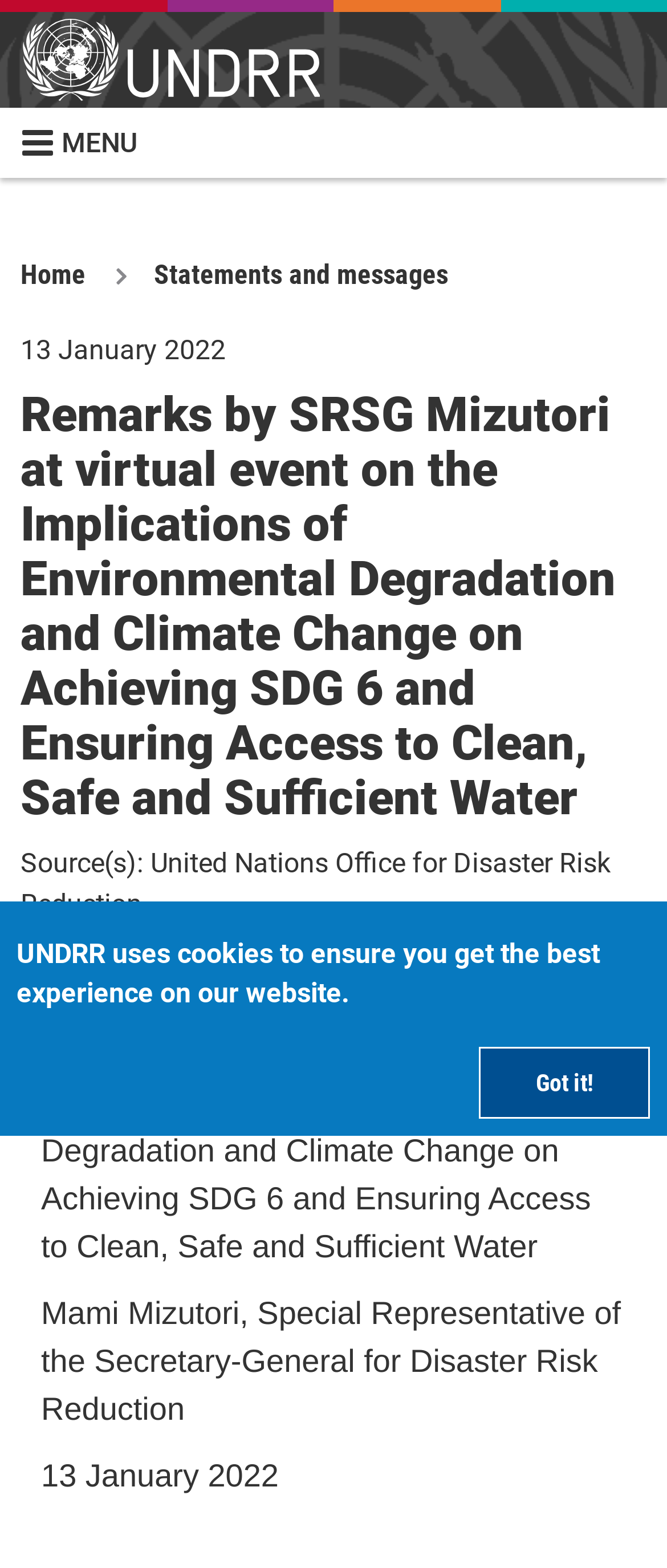How many links are there in the MENU?
Answer the question in as much detail as possible.

I found the number of links by looking at the link elements that are children of the link 'MENU', which are 'Home', 'Statements and messages', and the time element with the text '13 January 2022'.